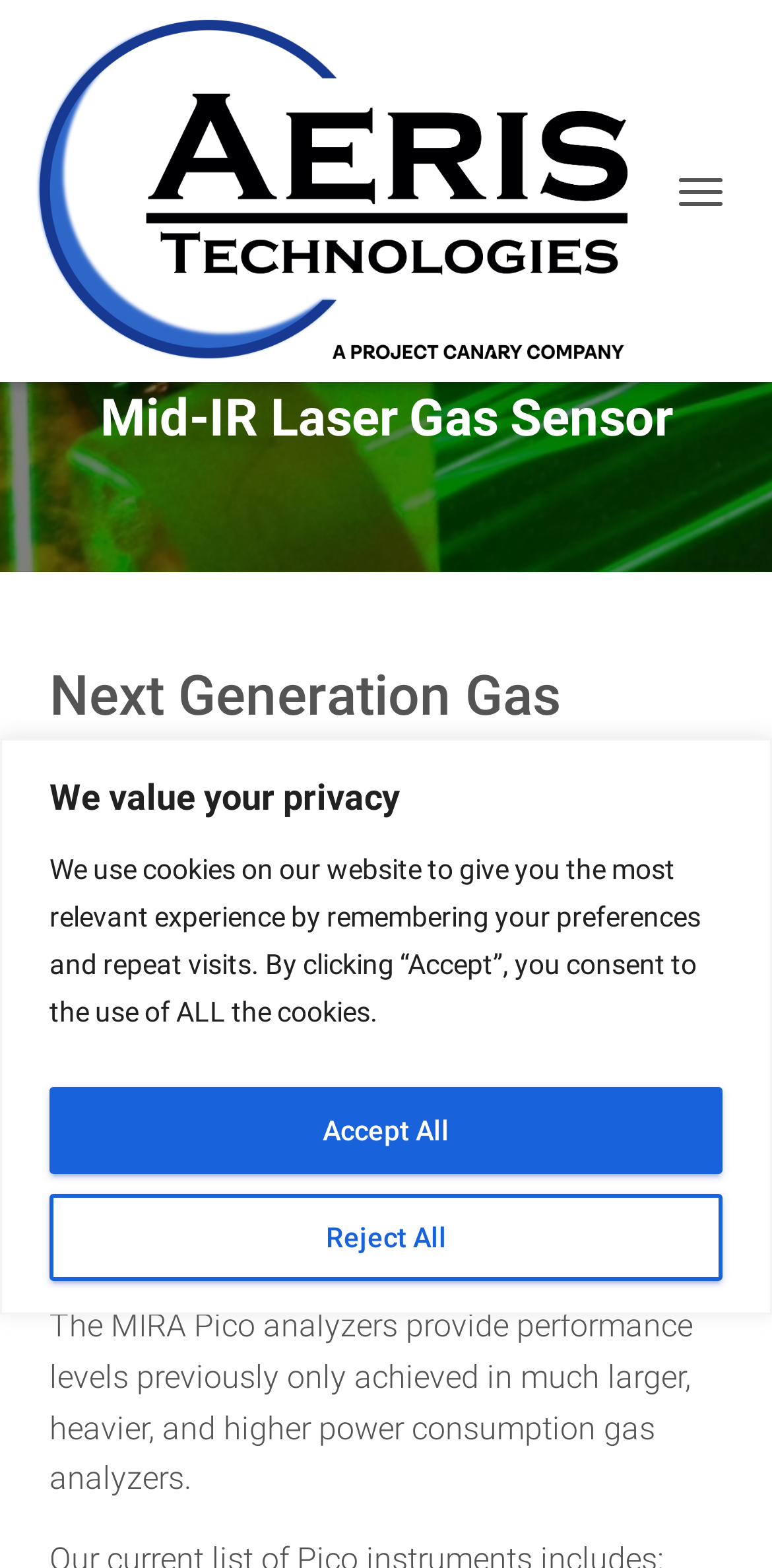Produce a meticulous description of the webpage.

The webpage is about Aeris Technologies' MIRA Pico portable gas analyzers. At the top of the page, there is a cookie consent banner with a heading "We value your privacy" and two buttons, "Reject All" and "Accept All", positioned side by side. 

Below the cookie banner, there is a link to "Aeris Technologies" accompanied by an image of the company's logo, situated at the top-left corner of the page. 

On the top-right corner, there is a "TOGGLE NAVIGATION" button. 

The main content of the page starts with a heading "Aeris Pico Analyzer: the World’s First Truly Portable Mid-IR Laser Gas Sensor", followed by a subheading "Next Generation Gas Analyzers". 

Below the subheading, there is a paragraph of text introducing the MIRA Pico portable middle infrared laser-based gas analyzers, explaining their capabilities and features. 

Another paragraph of text follows, describing the performance levels of the MIRA Pico analyzers.